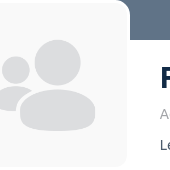What values does the community emphasize?
Analyze the screenshot and provide a detailed answer to the question.

The caption notes that the motivational slogans surrounding the logo emphasize inquiry and critical thinking, suggesting that these values are important to the community.